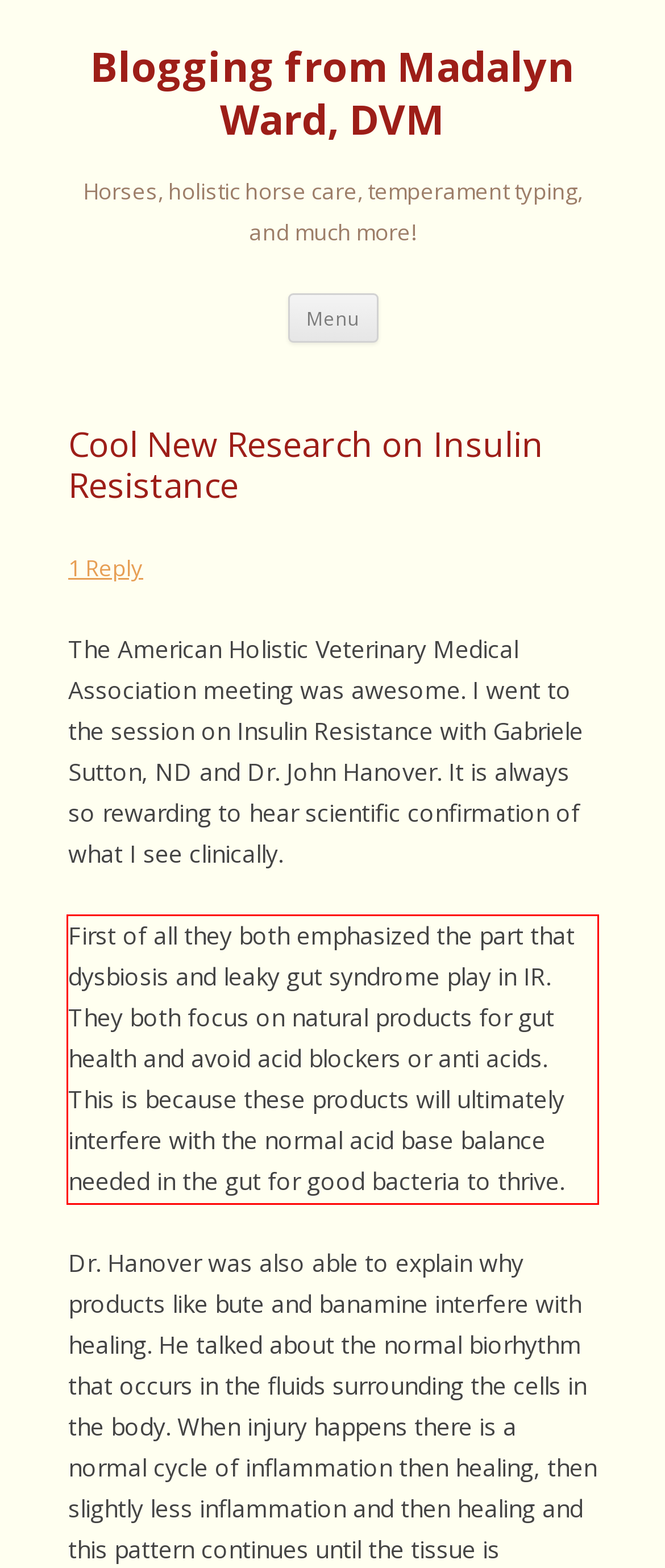You are provided with a screenshot of a webpage that includes a UI element enclosed in a red rectangle. Extract the text content inside this red rectangle.

First of all they both emphasized the part that dysbiosis and leaky gut syndrome play in IR. They both focus on natural products for gut health and avoid acid blockers or anti acids. This is because these products will ultimately interfere with the normal acid base balance needed in the gut for good bacteria to thrive.